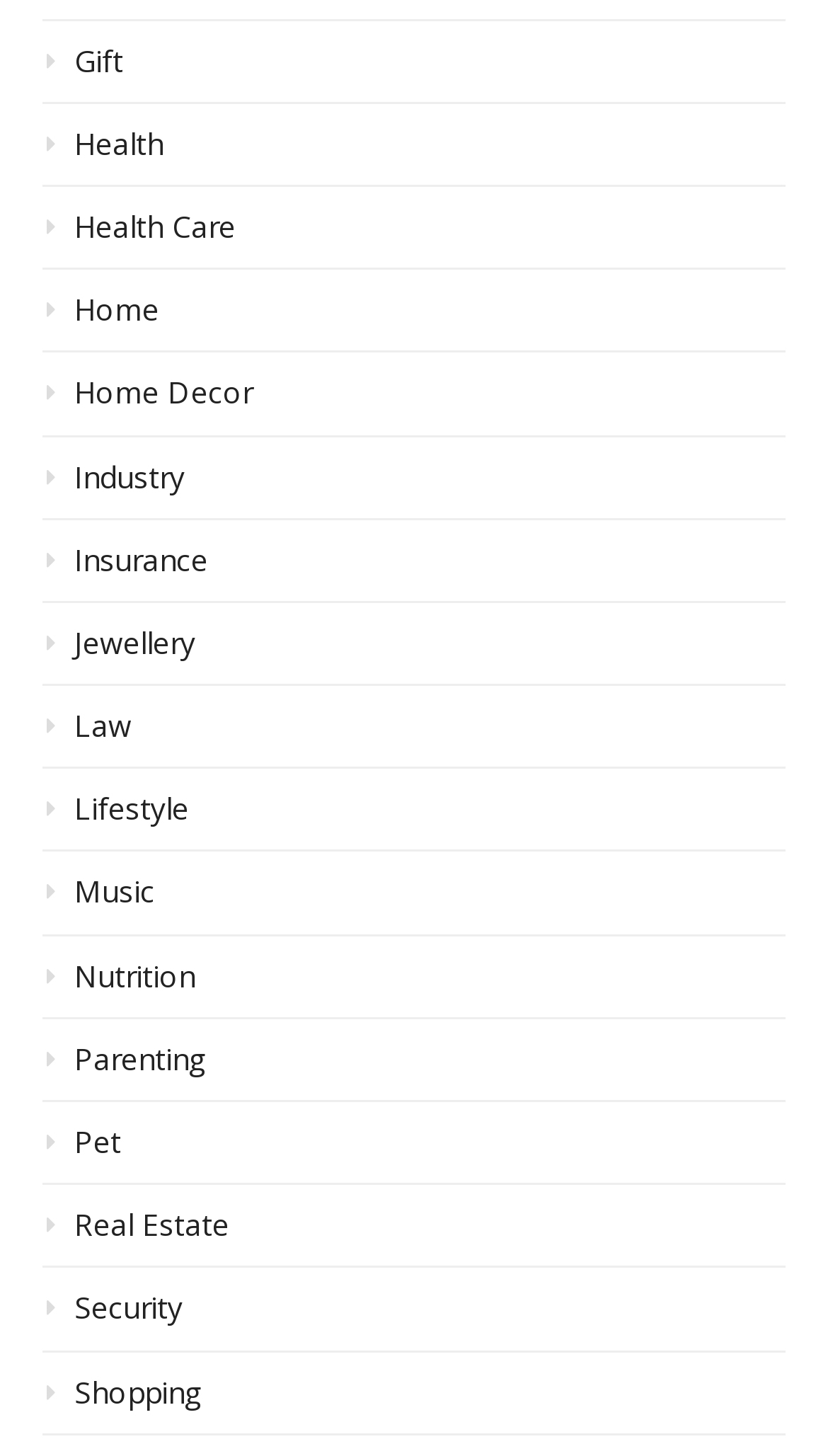Can you identify the bounding box coordinates of the clickable region needed to carry out this instruction: 'Click on the NoMachine logo'? The coordinates should be four float numbers within the range of 0 to 1, stated as [left, top, right, bottom].

None